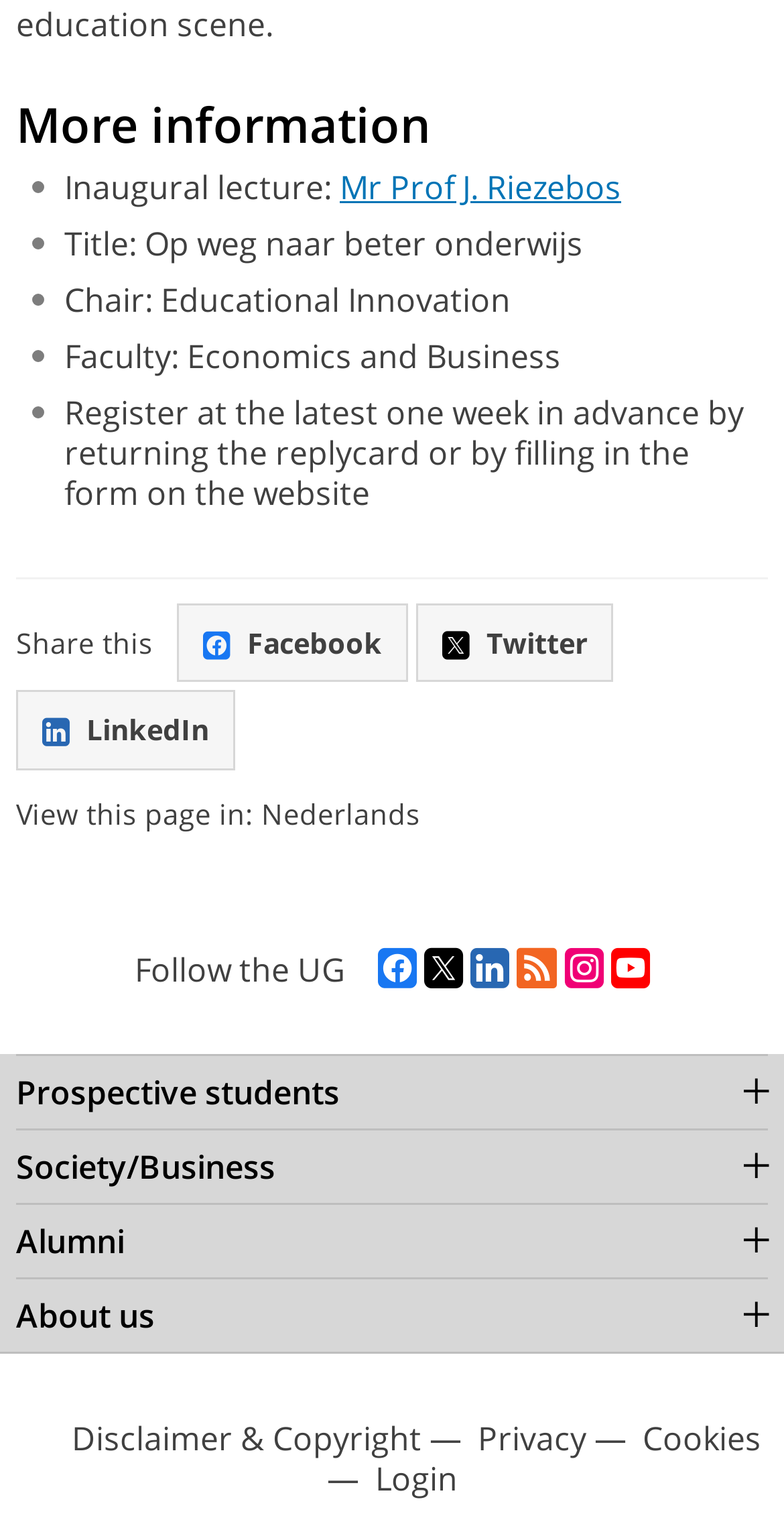What is the title of the inaugural lecture?
Using the image, provide a detailed and thorough answer to the question.

I found the title of the inaugural lecture by looking at the StaticText element with the text 'Title: Op weg naar beter onderwijs' which is located below the 'Inaugural lecture:' text.